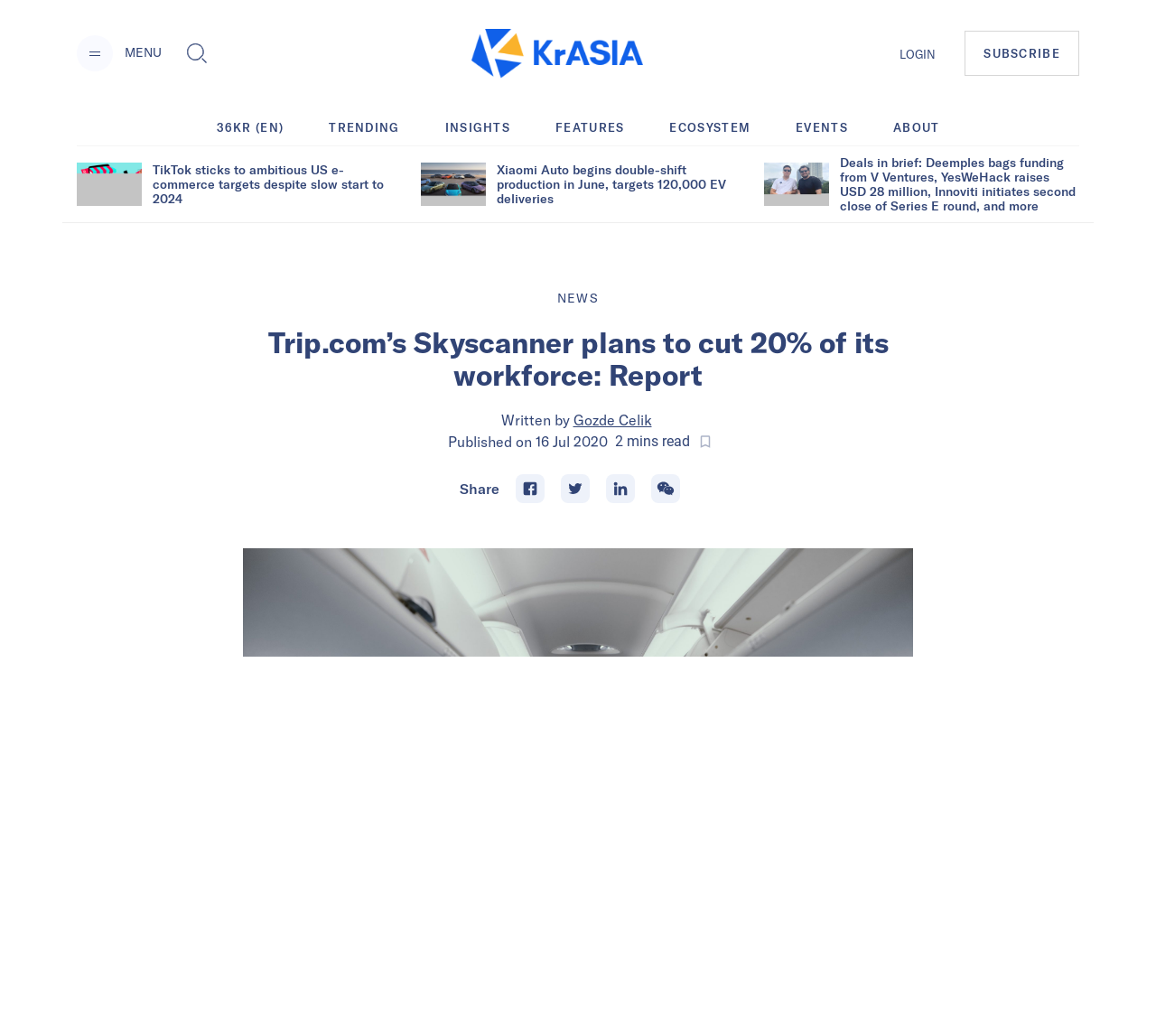Bounding box coordinates must be specified in the format (top-left x, top-left y, bottom-right x, bottom-right y). All values should be floating point numbers between 0 and 1. What are the bounding box coordinates of the UI element described as: parent_node: MENU aria-label="Menu"

[0.066, 0.034, 0.098, 0.069]